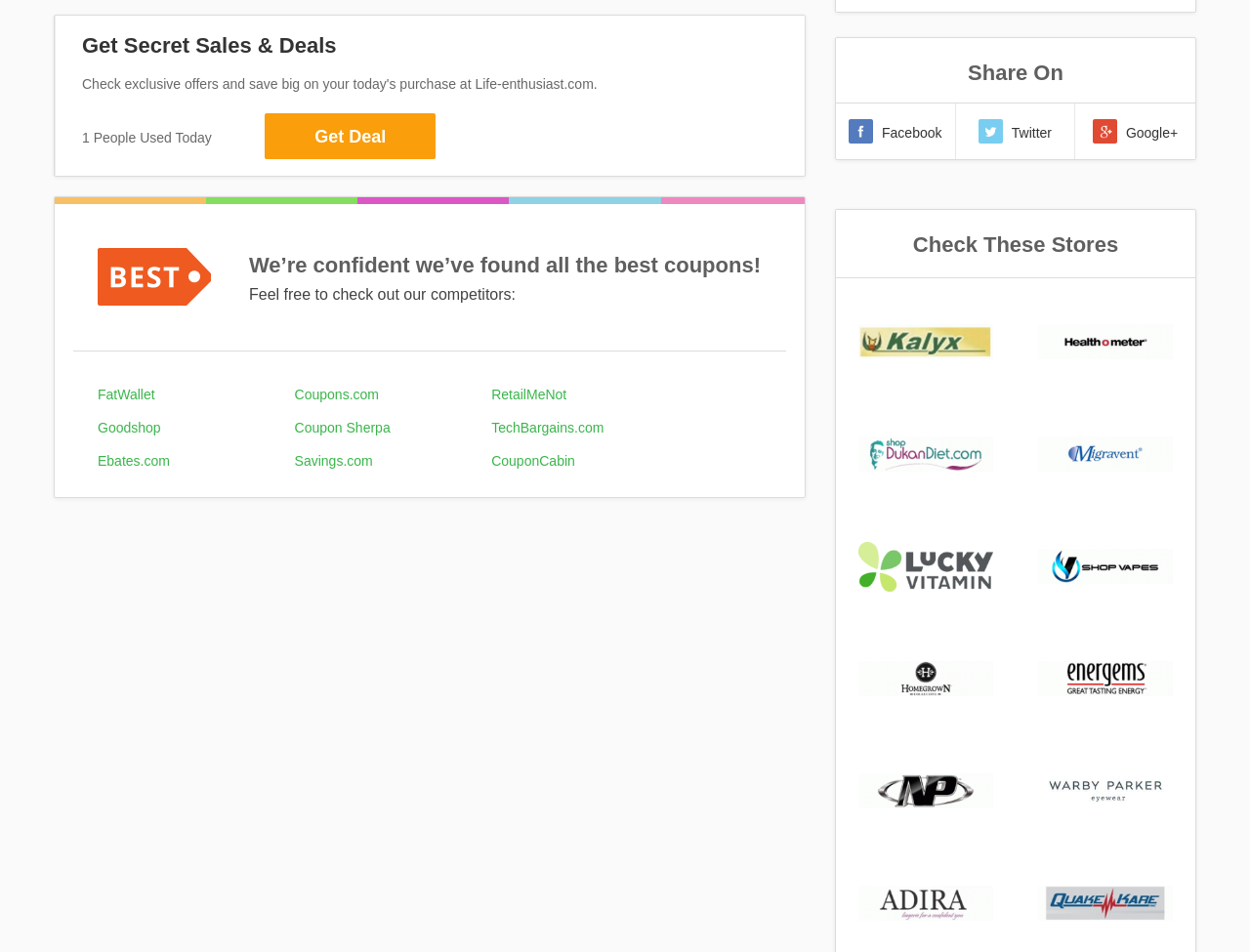Please find the bounding box coordinates of the element that must be clicked to perform the given instruction: "Get Deal". The coordinates should be four float numbers from 0 to 1, i.e., [left, top, right, bottom].

[0.252, 0.133, 0.309, 0.153]